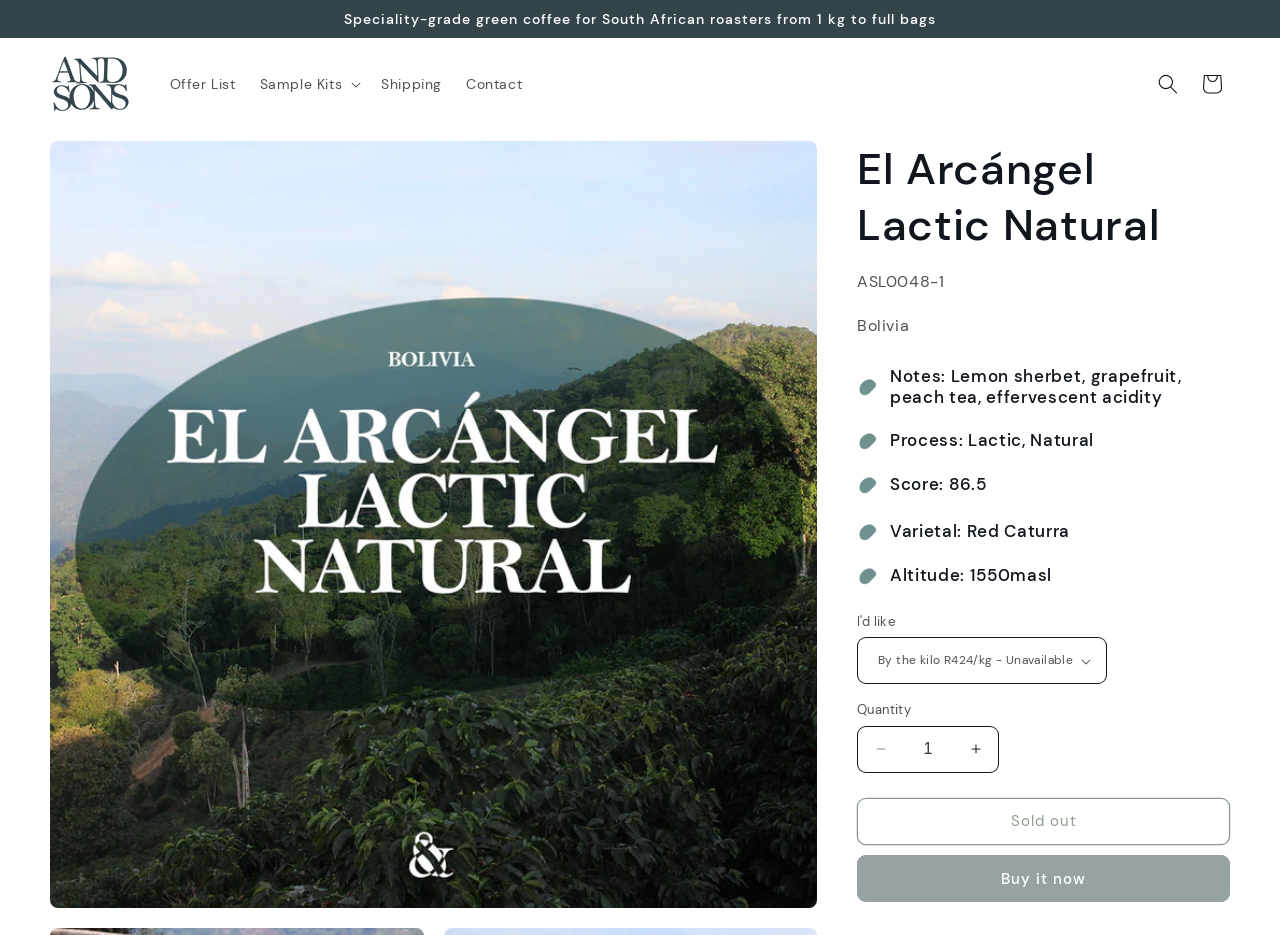Bounding box coordinates must be specified in the format (top-left x, top-left y, bottom-right x, bottom-right y). All values should be floating point numbers between 0 and 1. What are the bounding box coordinates of the UI element described as: Shipping

[0.288, 0.067, 0.355, 0.112]